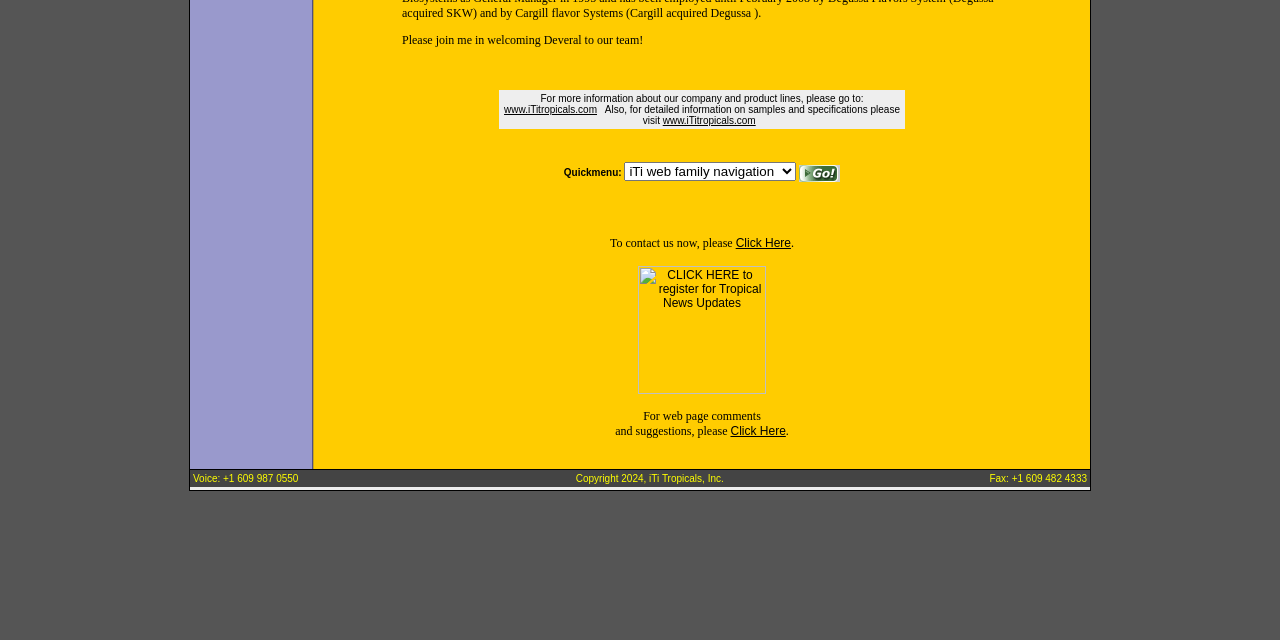Please find the bounding box for the UI component described as follows: "www.iTitropicals.com".

[0.394, 0.163, 0.466, 0.18]